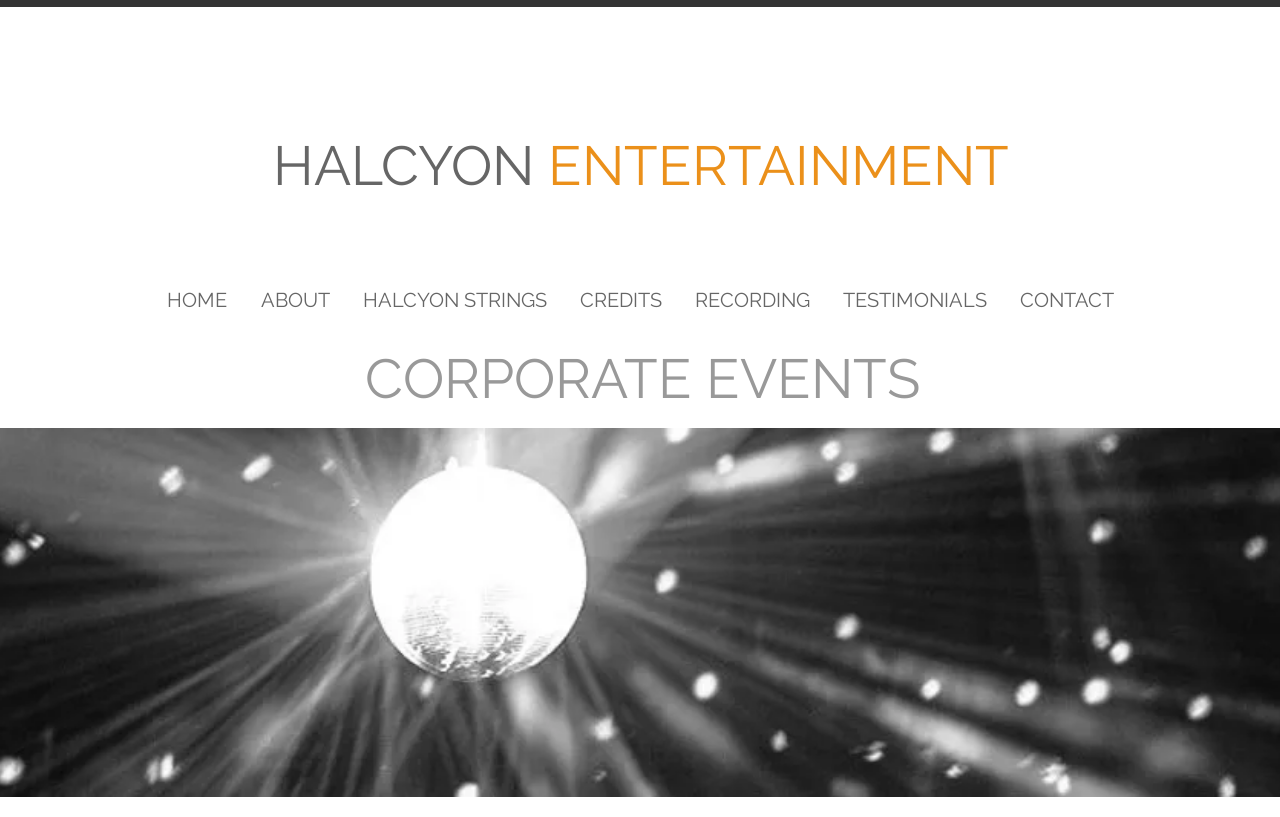Please locate the bounding box coordinates of the region I need to click to follow this instruction: "visit the CONTACT page".

[0.784, 0.349, 0.883, 0.386]